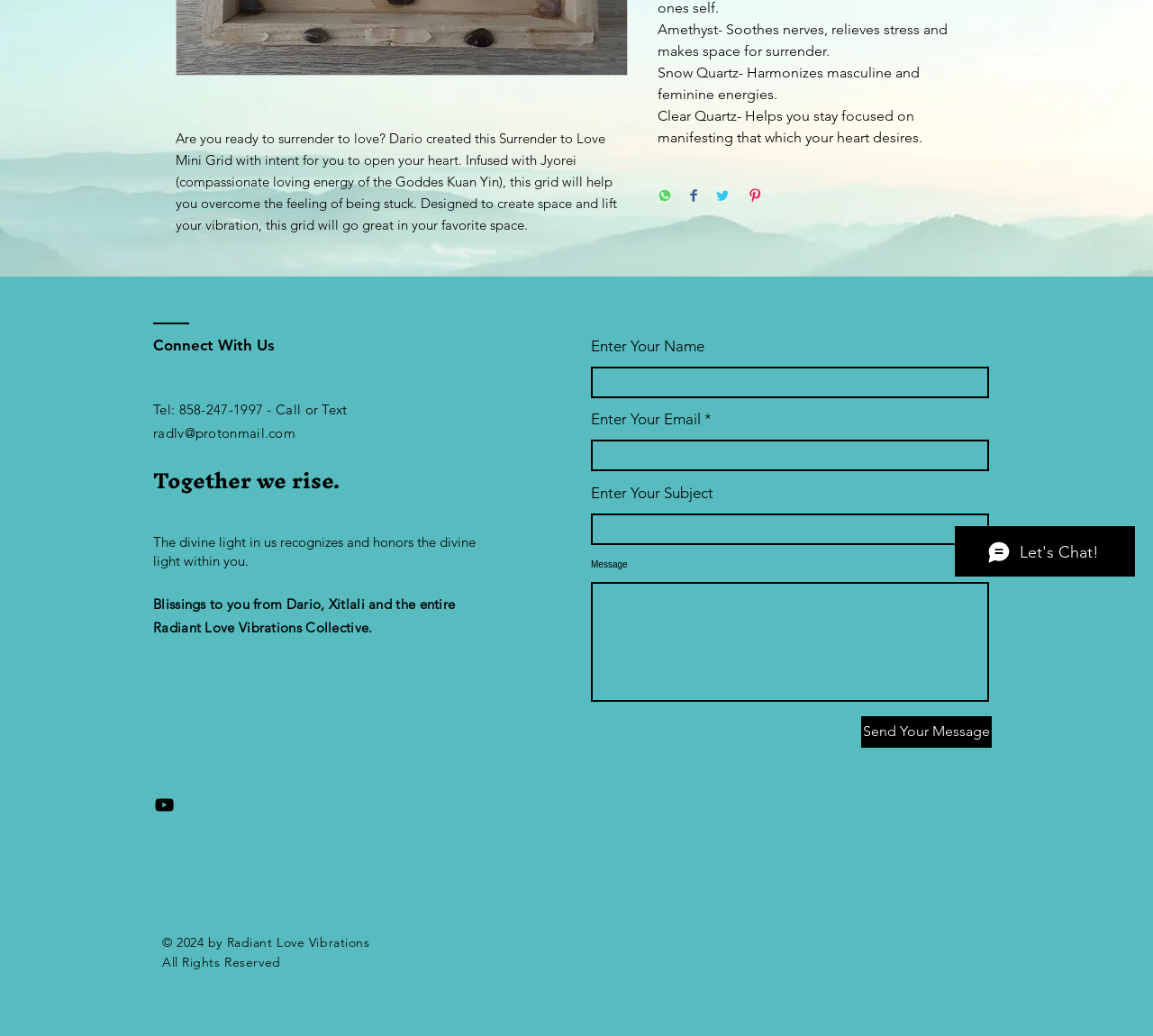Locate and provide the bounding box coordinates for the HTML element that matches this description: "parent_node: Message".

[0.512, 0.562, 0.858, 0.677]